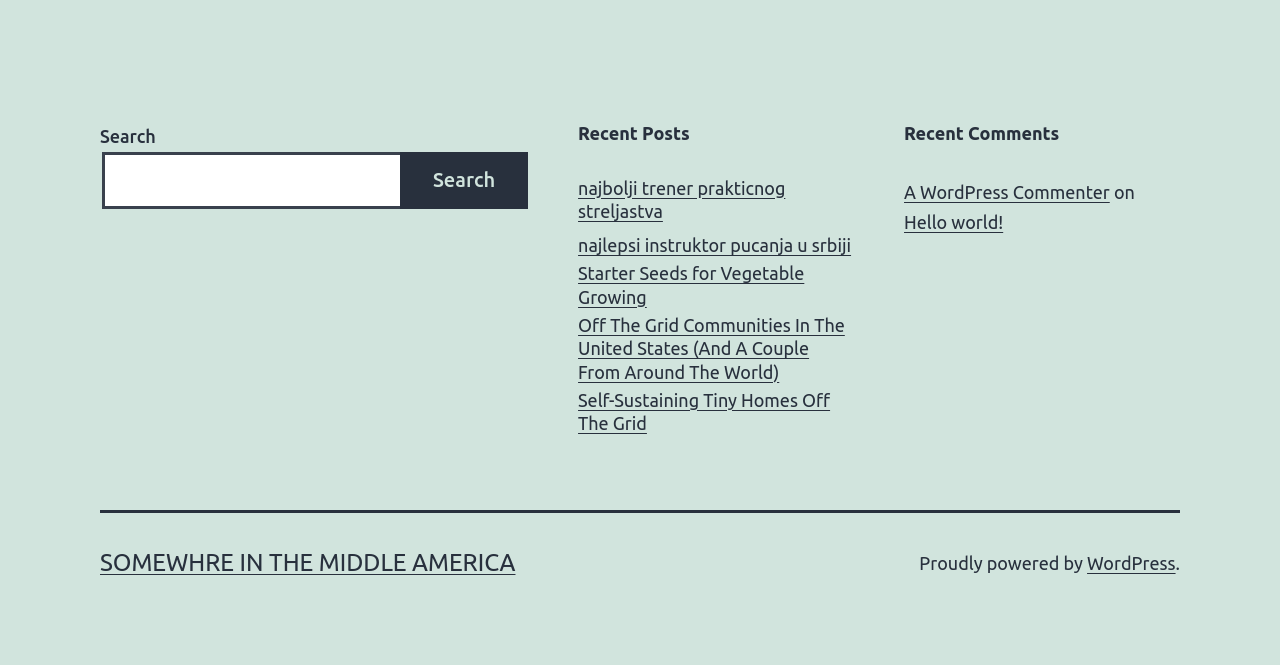Please indicate the bounding box coordinates of the element's region to be clicked to achieve the instruction: "Search for something". Provide the coordinates as four float numbers between 0 and 1, i.e., [left, top, right, bottom].

[0.08, 0.228, 0.315, 0.314]